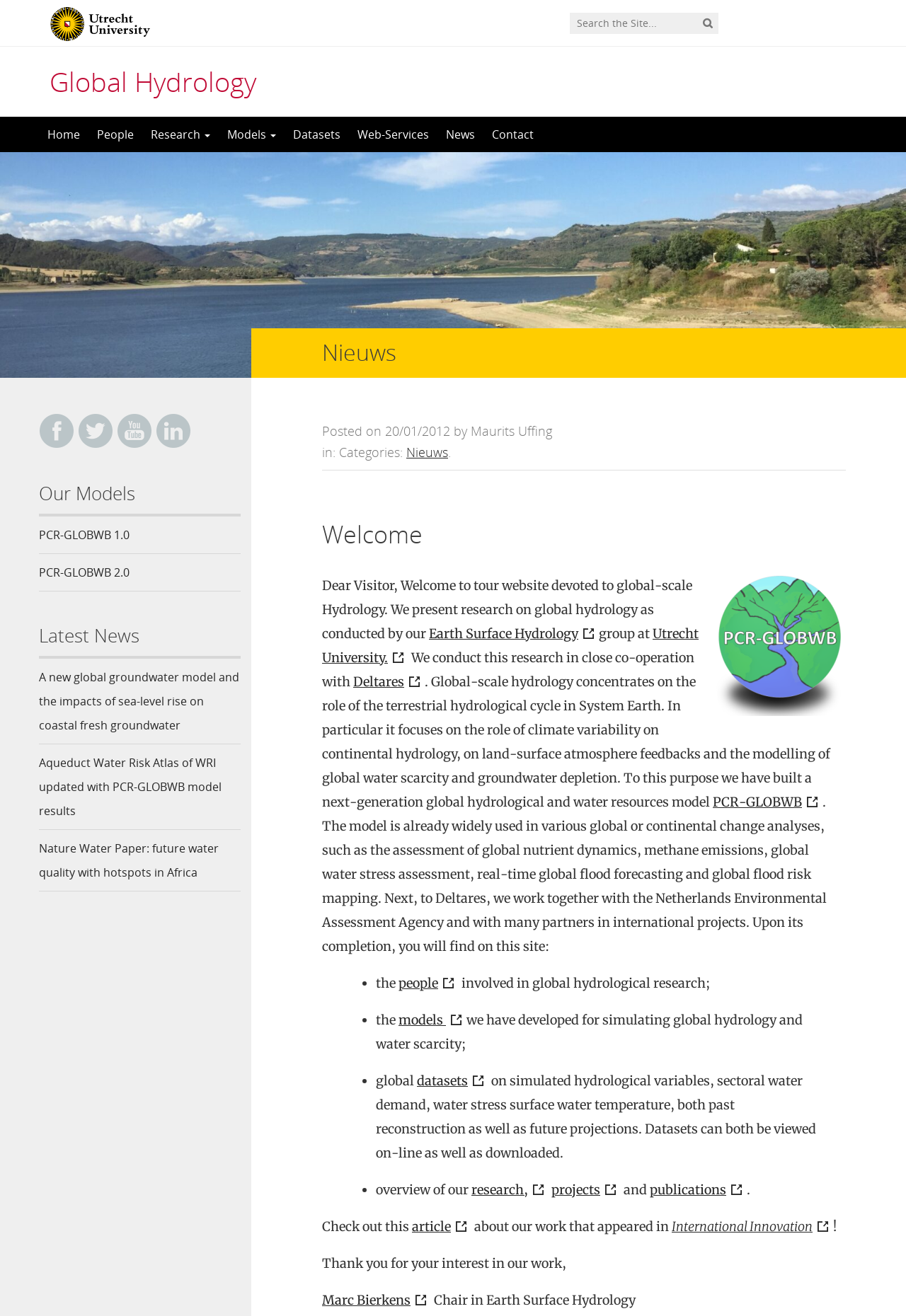Locate the bounding box of the UI element with the following description: "name="s" placeholder="Search the Site..."".

[0.629, 0.01, 0.793, 0.026]